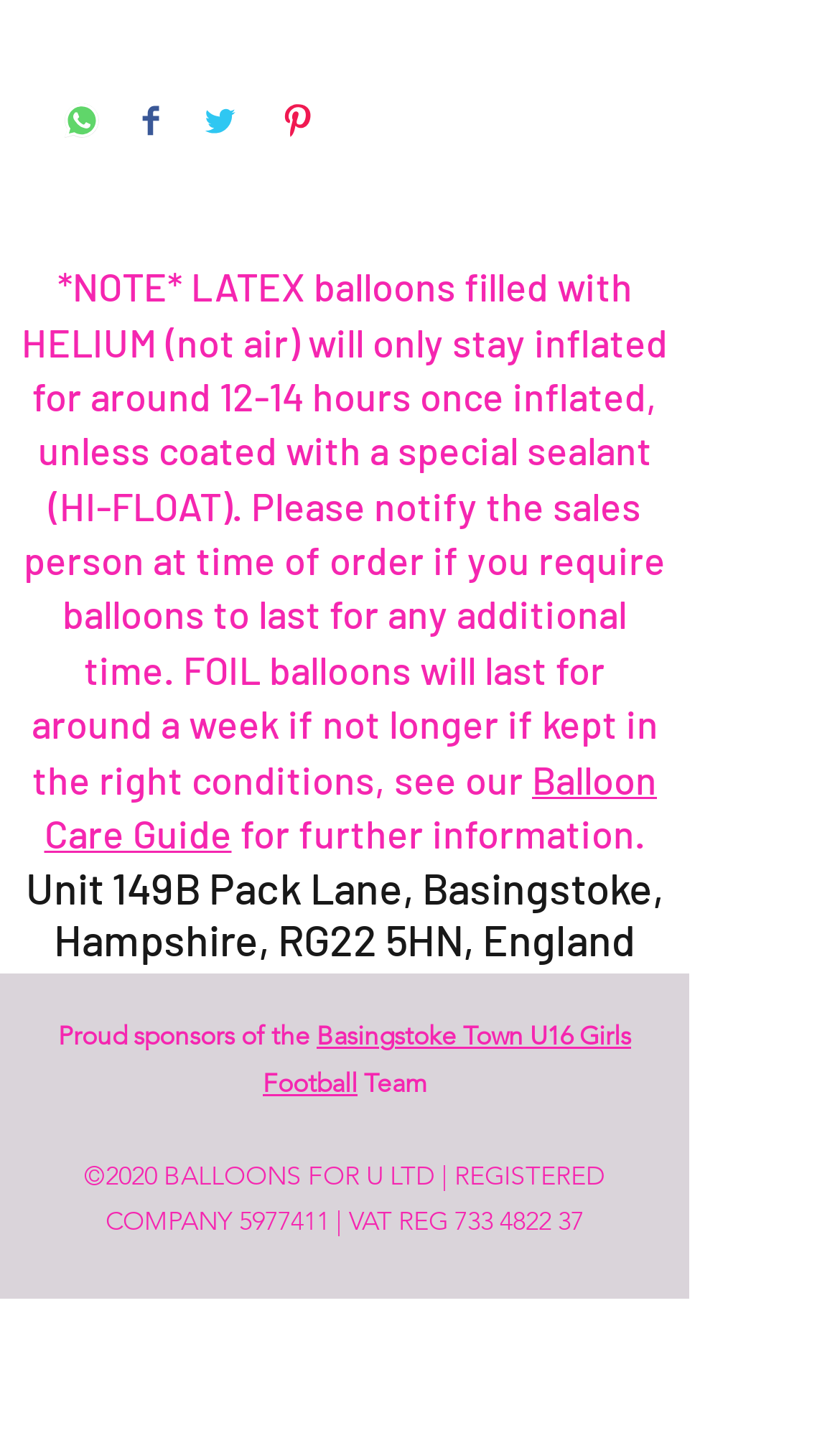What is the team sponsored by the company?
Give a one-word or short phrase answer based on the image.

Basingstoke Town U16 Girls Football Team